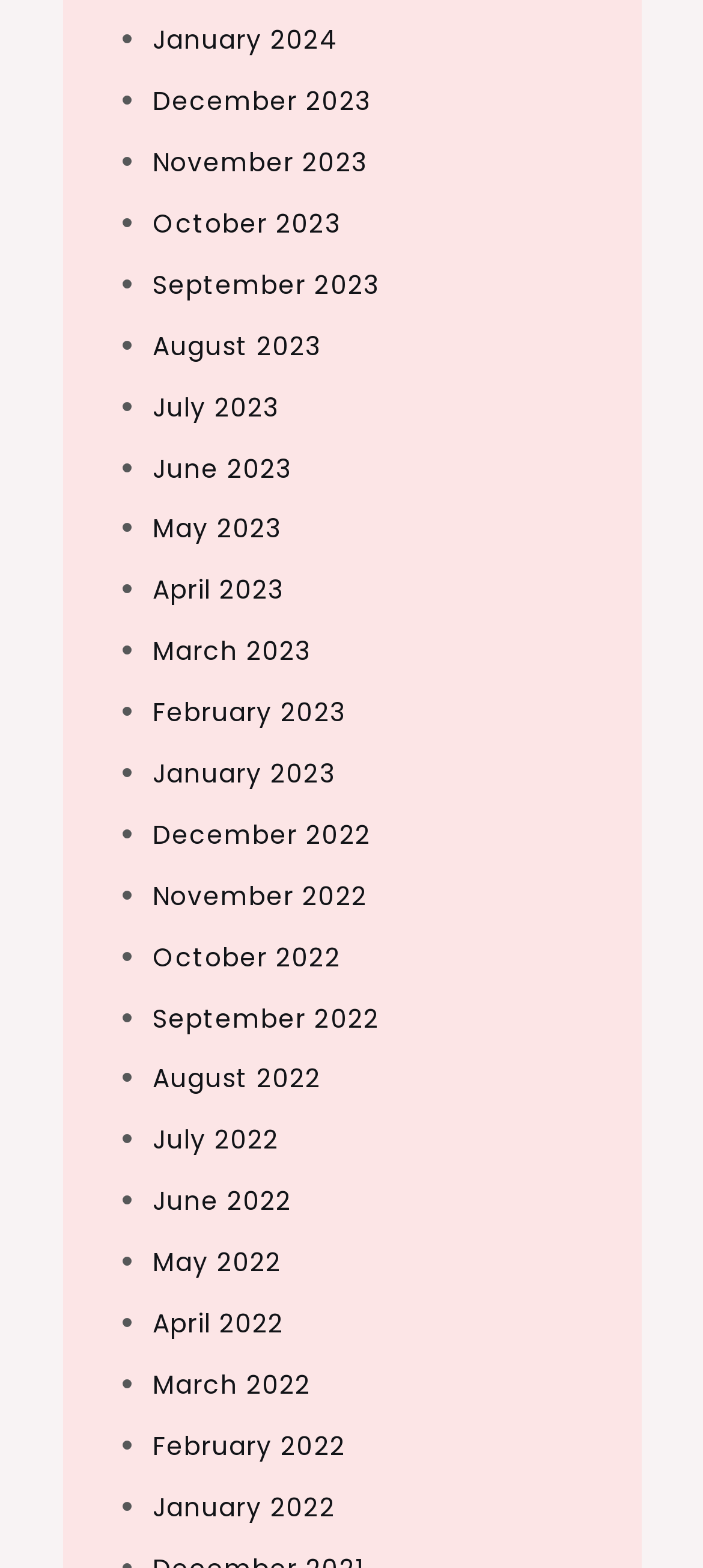Refer to the image and provide an in-depth answer to the question:
What is the earliest month listed?

By examining the list of links, I found that the bottommost link is 'January 2022', which suggests that it is the earliest month listed.